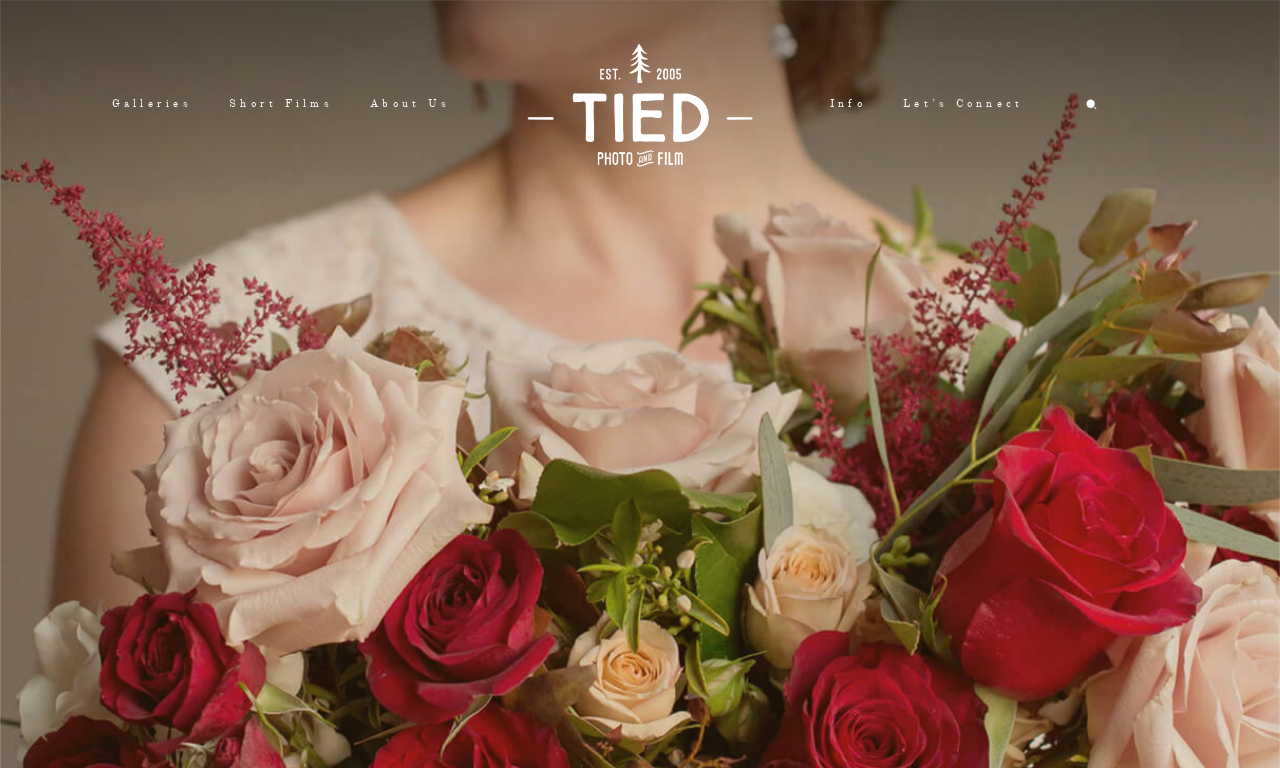Find the UI element described as: "Info" and predict its bounding box coordinates. Ensure the coordinates are four float numbers between 0 and 1, [left, top, right, bottom].

[0.648, 0.124, 0.676, 0.149]